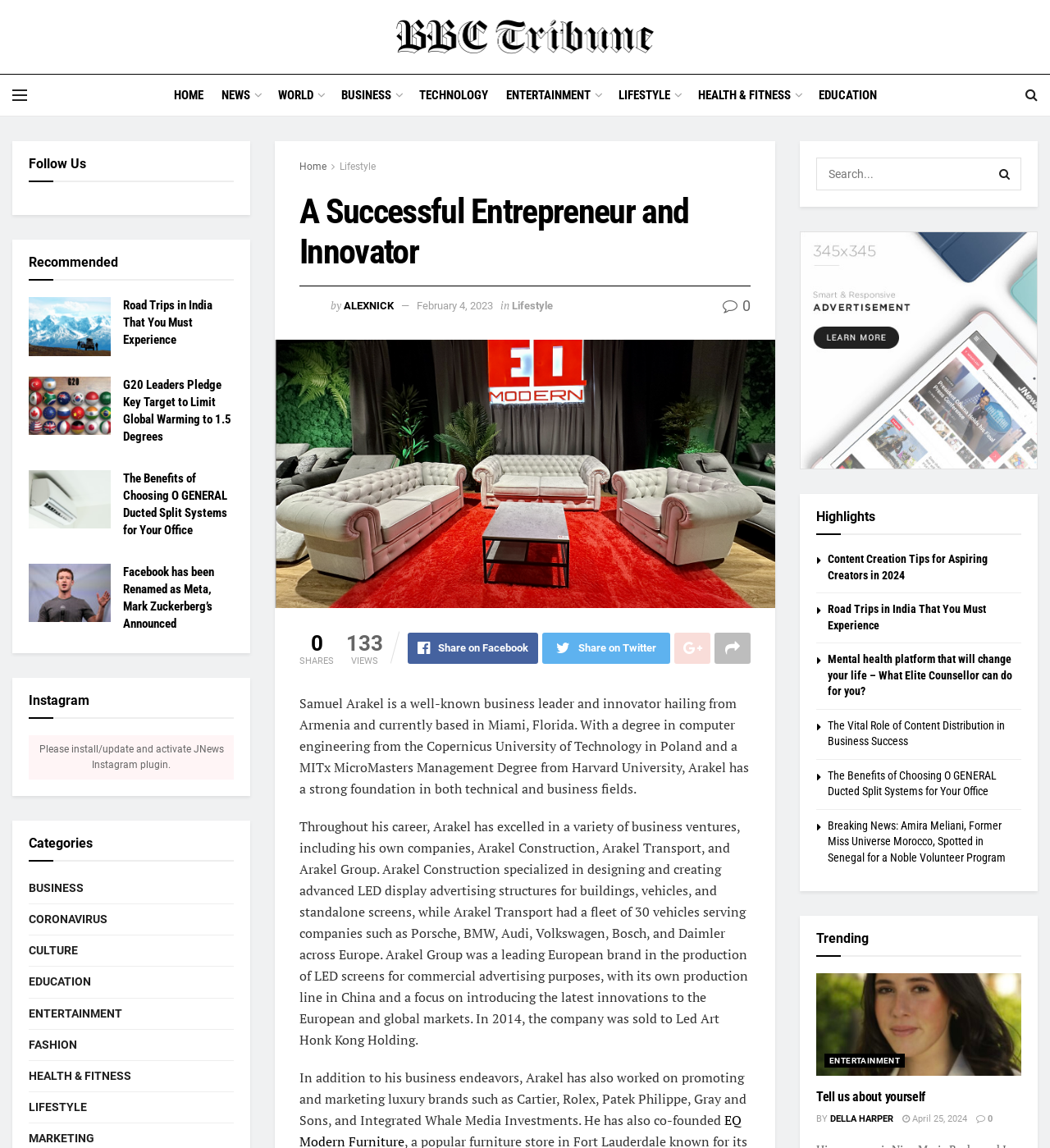Pinpoint the bounding box coordinates of the element you need to click to execute the following instruction: "Follow the link to Road Trips in India That You Must Experience". The bounding box should be represented by four float numbers between 0 and 1, in the format [left, top, right, bottom].

[0.027, 0.259, 0.105, 0.31]